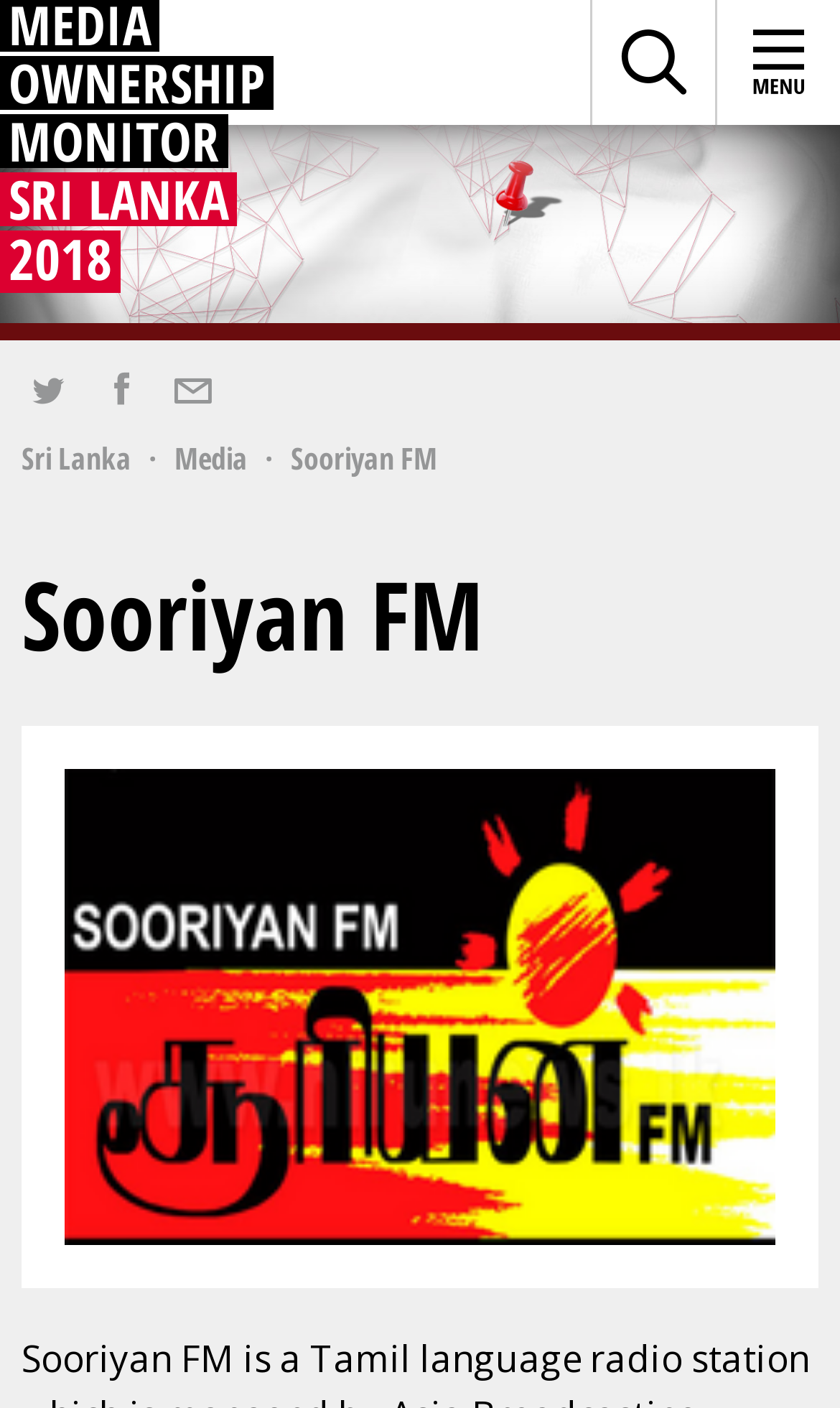Locate the bounding box coordinates of the area where you should click to accomplish the instruction: "Visit the Twitter page".

[0.026, 0.259, 0.087, 0.295]